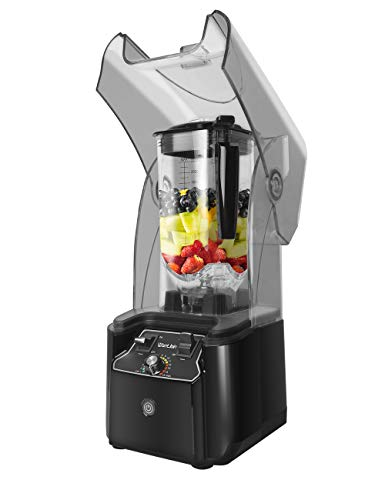What is the power of the blender's motor?
Look at the image and answer with only one word or phrase.

2200W